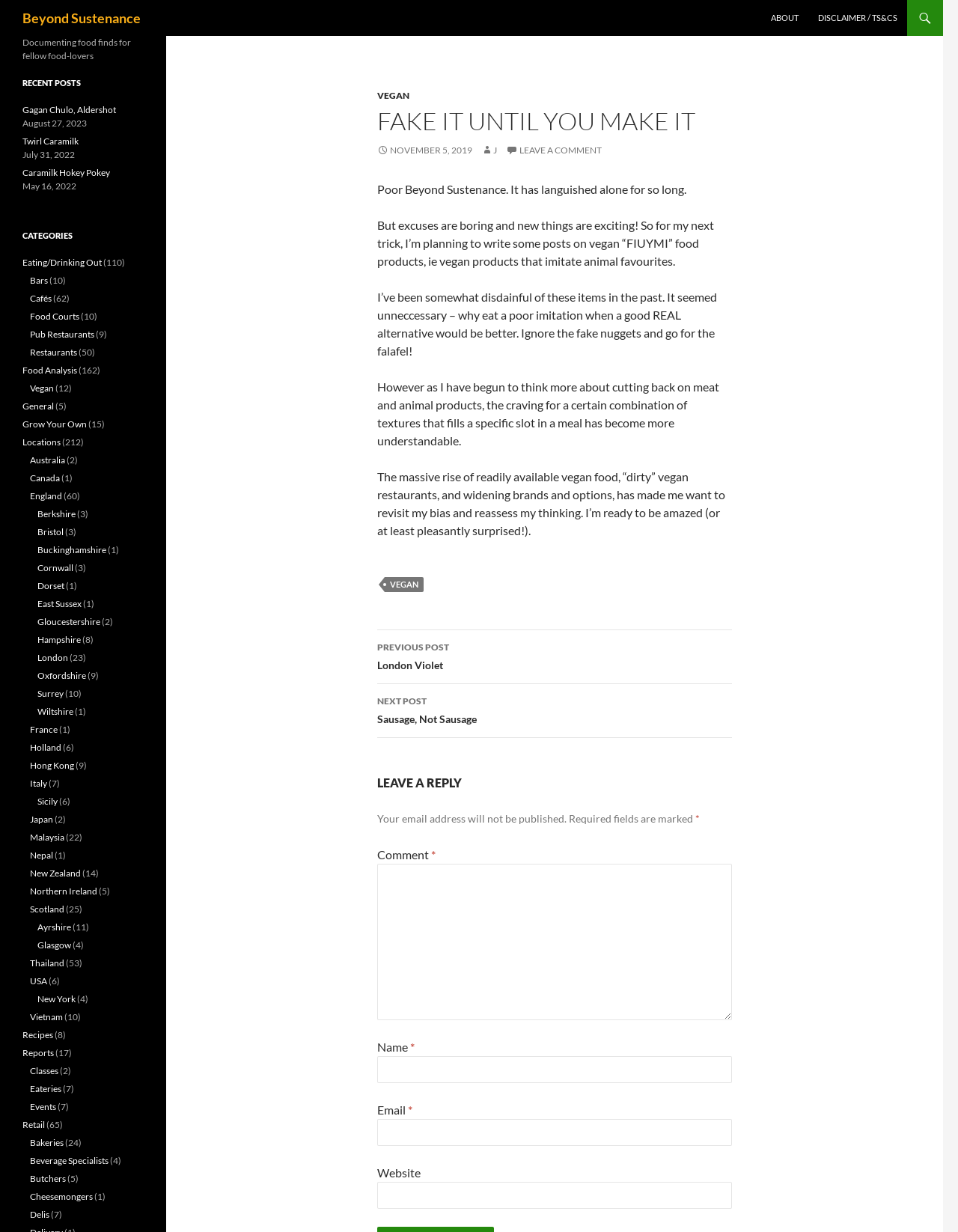Determine the bounding box of the UI component based on this description: "parent_node: Name * name="author"". The bounding box coordinates should be four float values between 0 and 1, i.e., [left, top, right, bottom].

[0.394, 0.857, 0.764, 0.879]